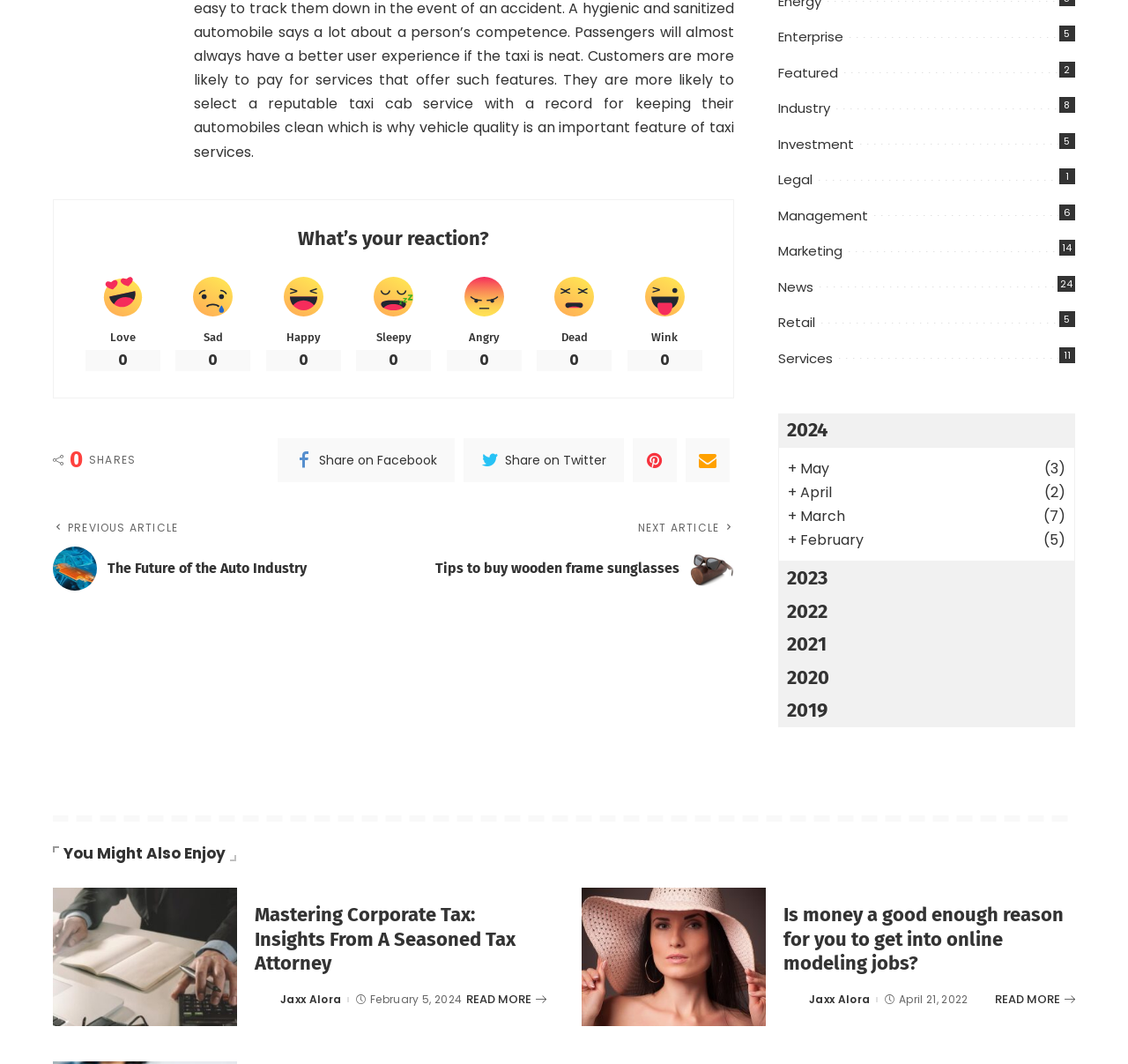Indicate the bounding box coordinates of the element that needs to be clicked to satisfy the following instruction: "Click on the '2024' link". The coordinates should be four float numbers between 0 and 1, i.e., [left, top, right, bottom].

[0.69, 0.389, 0.953, 0.42]